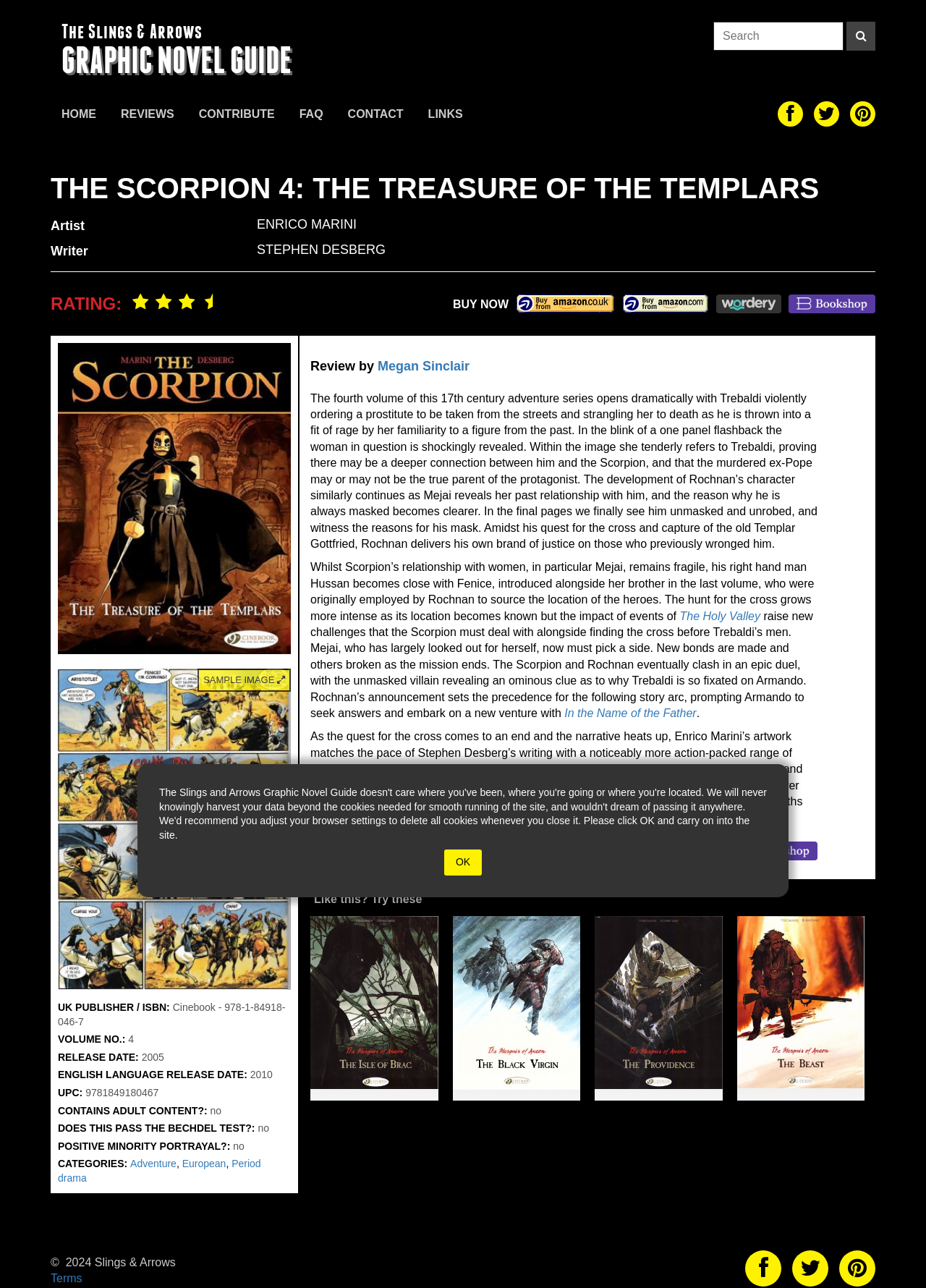Please look at the image and answer the question with a detailed explanation: What is the title of the graphic novel?

I found the title of the graphic novel by looking at the heading element with the text 'THE SCORPION 4: THE TREASURE OF THE TEMPLARS'.